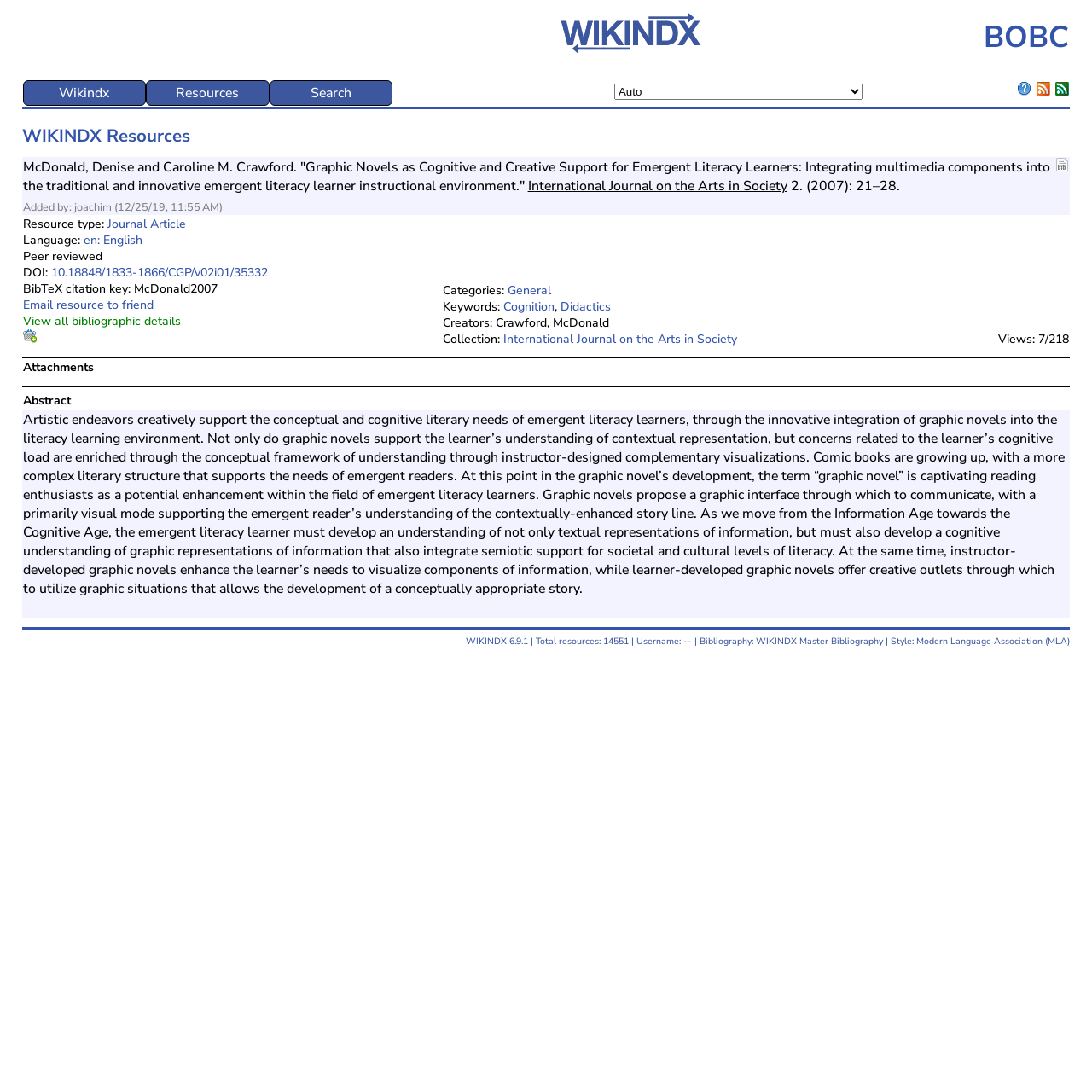Please specify the bounding box coordinates for the clickable region that will help you carry out the instruction: "Click on the link to view the resource details".

[0.02, 0.143, 0.966, 0.197]